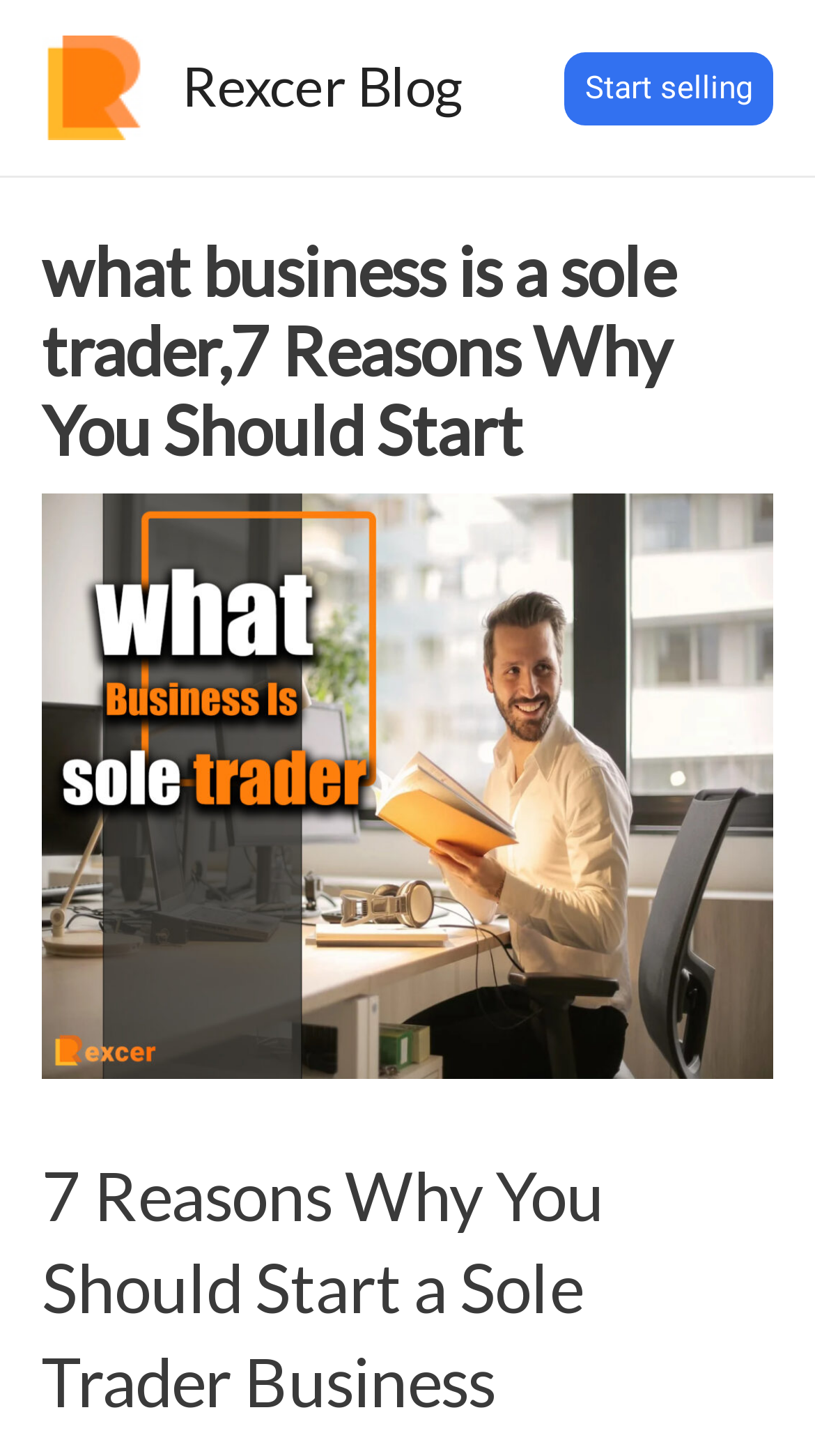Illustrate the webpage thoroughly, mentioning all important details.

The webpage appears to be a blog post or article discussing the concept of a sole trader business, its benefits, and tips for starting and managing one successfully. 

At the top left of the page, there is a link to "Rexcer Blog" accompanied by an image with the same name. Another link to "Rexcer Blog" is located to the right of the first one. 

Below these links, a prominent header section spans the width of the page, containing a heading that reads "what business is a sole trader, 7 Reasons Why You Should Start". This heading is accompanied by an image with a similar description. 

Further down, there is another heading that reads "7 Reasons Why You Should Start a Sole Trader Business". This heading is positioned near the bottom of the page. 

On the top right, there is a call-to-action link that says "Start selling".